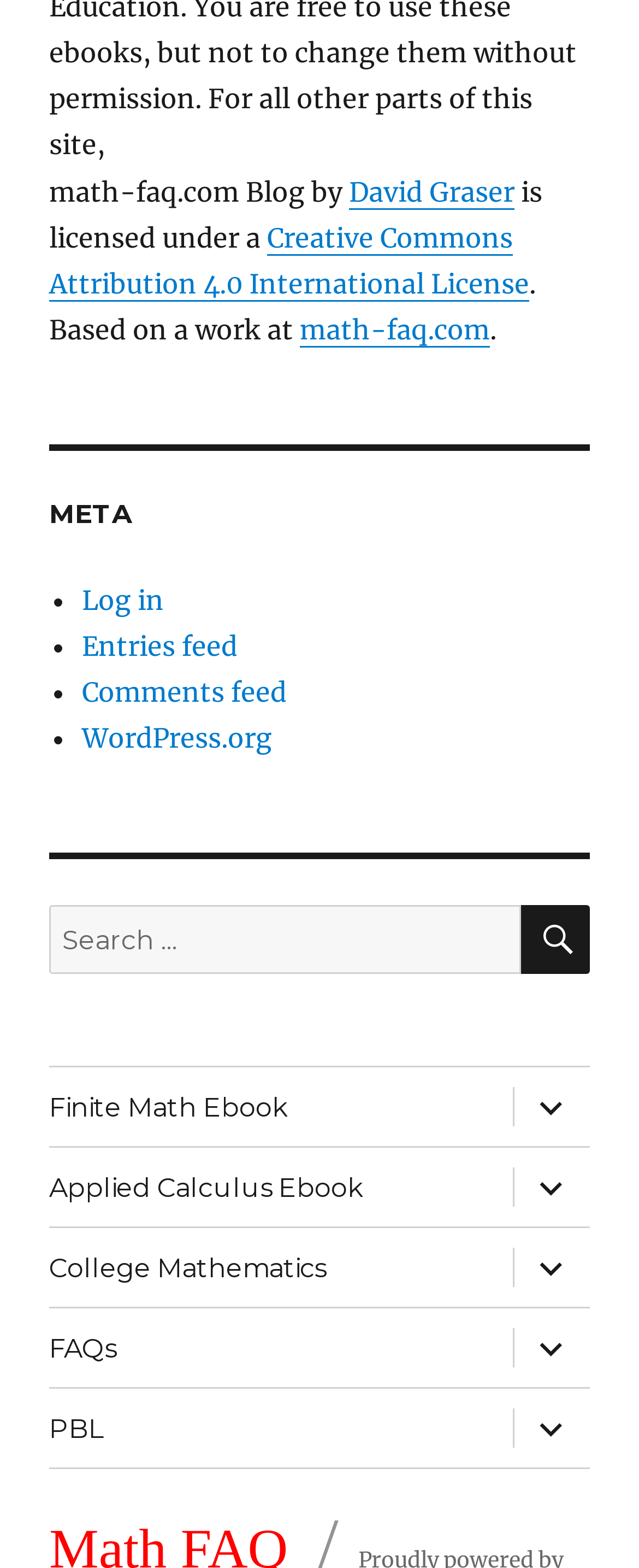Please find the bounding box coordinates of the element that needs to be clicked to perform the following instruction: "Search for something". The bounding box coordinates should be four float numbers between 0 and 1, represented as [left, top, right, bottom].

[0.077, 0.277, 0.815, 0.321]